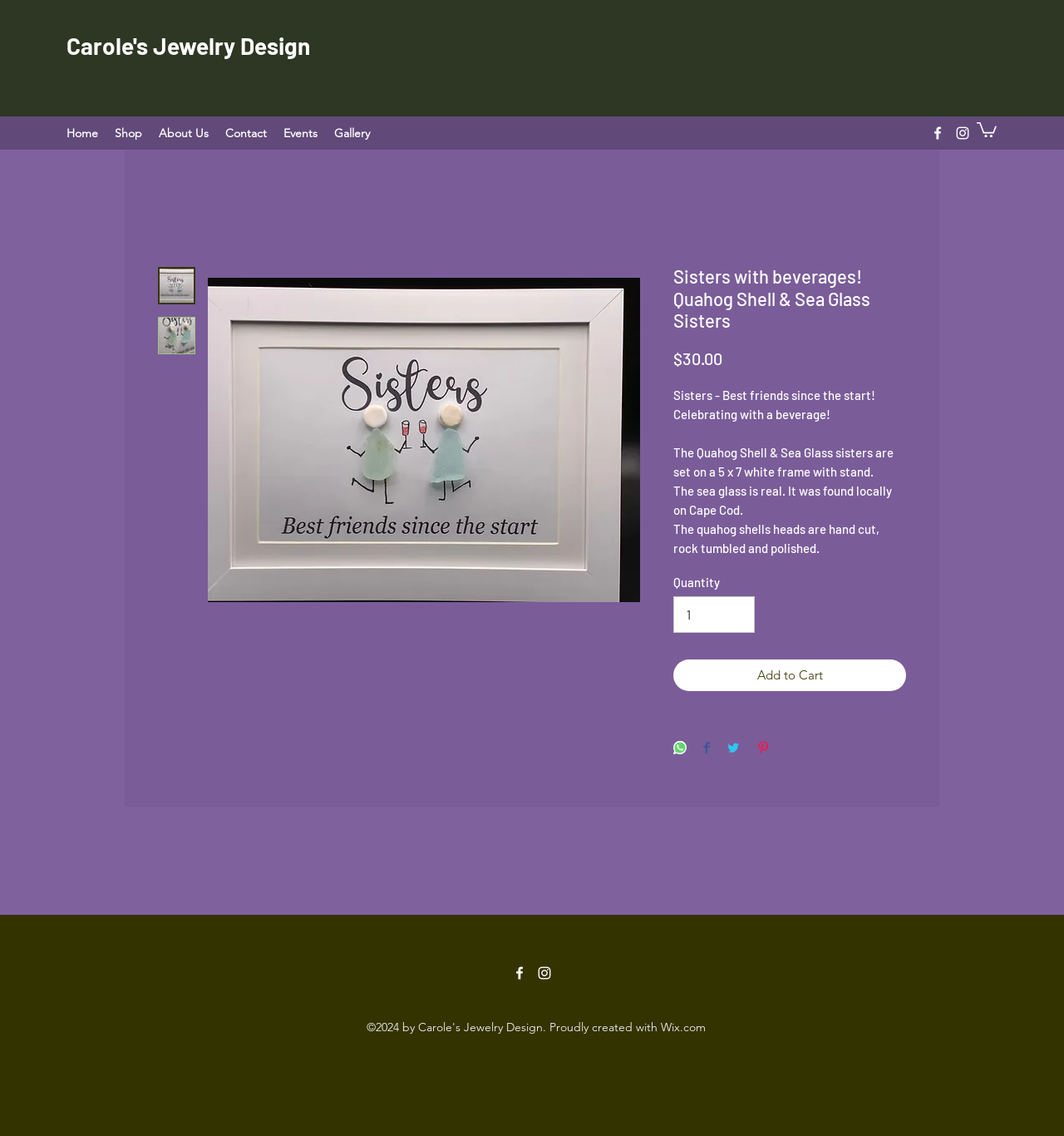What social media platforms can users share the product on?
Provide a detailed and well-explained answer to the question.

I found the answer by looking at the product description section, where there are buttons labeled 'Share on WhatsApp', 'Share on Facebook', 'Share on Twitter', and 'Pin on Pinterest'. This suggests that users can share the product on these four social media platforms.